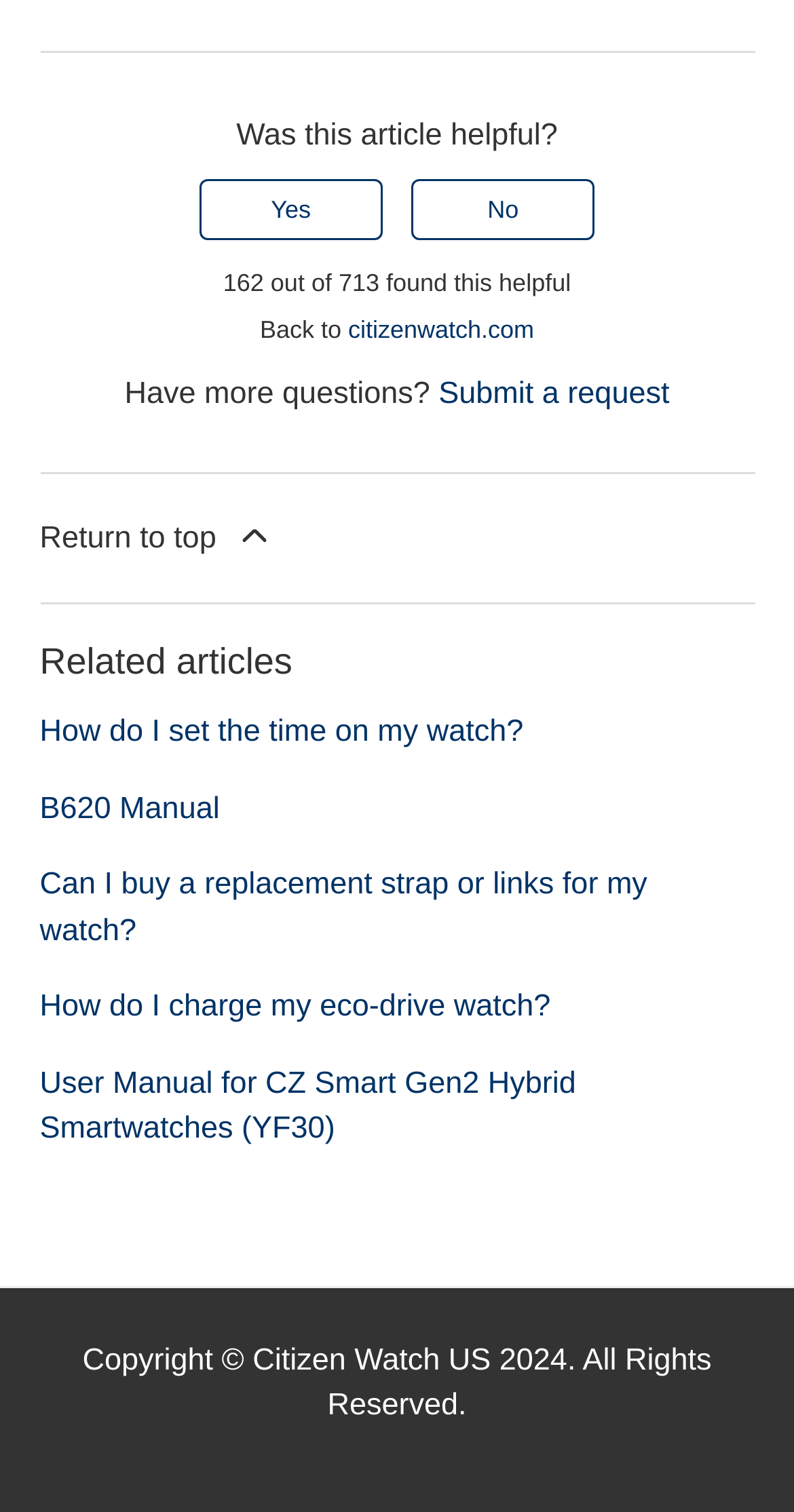How many people found this article helpful?
Please look at the screenshot and answer using one word or phrase.

162 out of 713